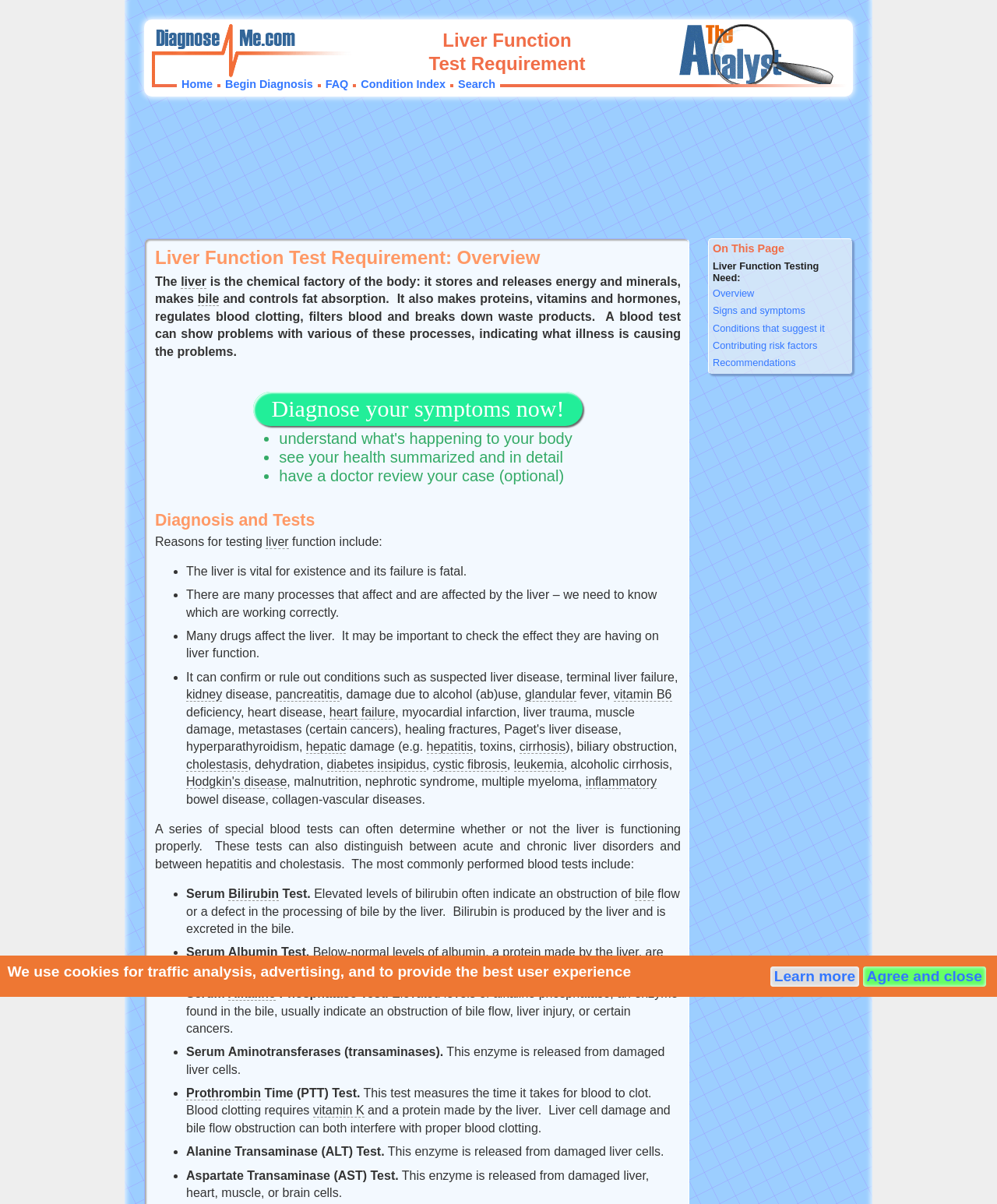Create a full and detailed caption for the entire webpage.

The webpage is about Liver Function Test Requirement, providing information on signs and symptoms, conditions that suggest it, and contributing risk factors. At the top, there is a heading "Liver Function Test Requirement" followed by a navigation menu with links to "Home", "Begin Diagnosis", "FAQ", "Condition Index", and "Search". Below the navigation menu, there is an advertisement iframe.

The main content of the webpage is divided into sections. The first section is an overview of the liver function, explaining its importance and the processes it is involved in. This section includes a link to "Diagnose your symptoms now!".

The next section is about diagnosis and tests, which lists reasons for testing liver function, including the liver's vital role, the need to know which processes are working correctly, and the potential effects of drugs on liver function. This section also lists various conditions that can be confirmed or ruled out by liver function tests, such as suspected liver disease, terminal liver failure, kidney disease, and others.

Following this, there is a section that explains how a series of special blood tests can determine whether the liver is functioning properly. These tests can distinguish between acute and chronic liver disorders and between hepatitis and cholestasis. The section lists some of the most commonly performed blood tests, including serum bilirubin test, serum albumin test, alkaline phosphatase test, serum aminotransferases (transaminases) test, and prothrombin time (PTT) test. Each test is explained in detail, including what it measures and what abnormal results may indicate.